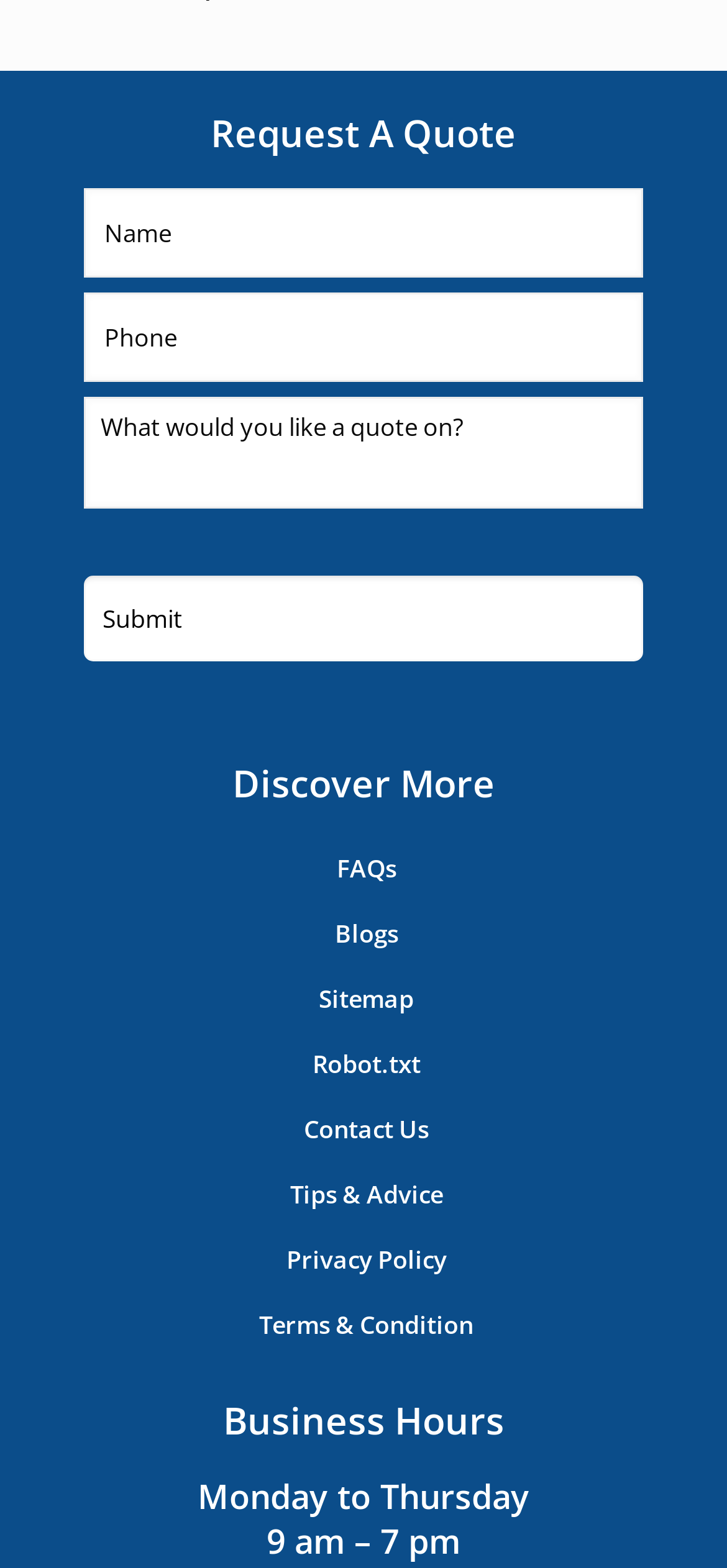How many fields are required in the form?
Using the information from the image, answer the question thoroughly.

The form has three required fields, which are 'First And Last Name', 'Phone', and 'What would you like a quote on?', as indicated by the asterisk symbol (*) next to each field.